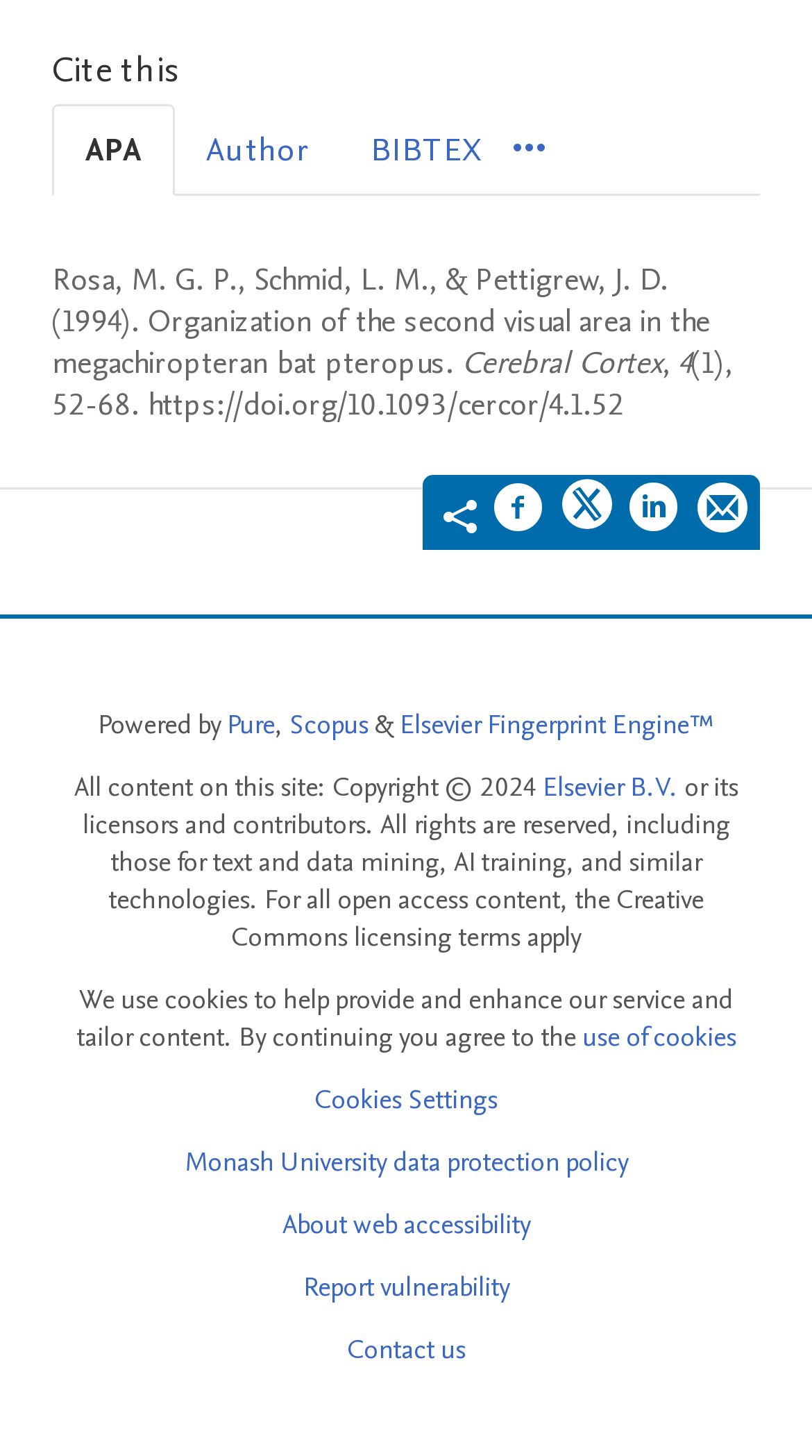Based on the image, provide a detailed and complete answer to the question: 
What is the title of the publication?

The title of the publication is 'Cerebral Cortex' as indicated by the StaticText element with the text 'Cerebral Cortex'.